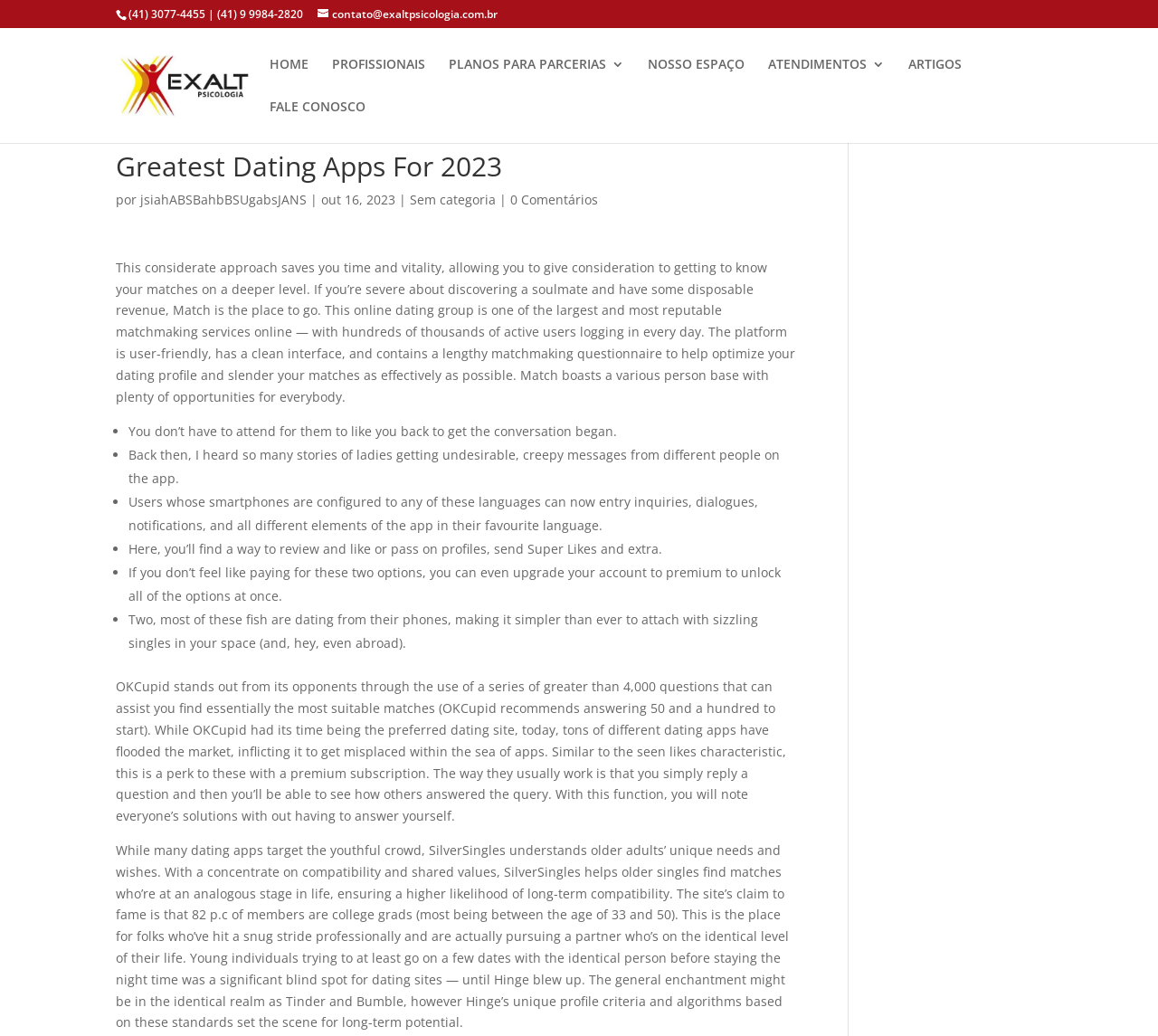Identify the main heading of the webpage and provide its text content.

Greatest Dating Apps For 2023